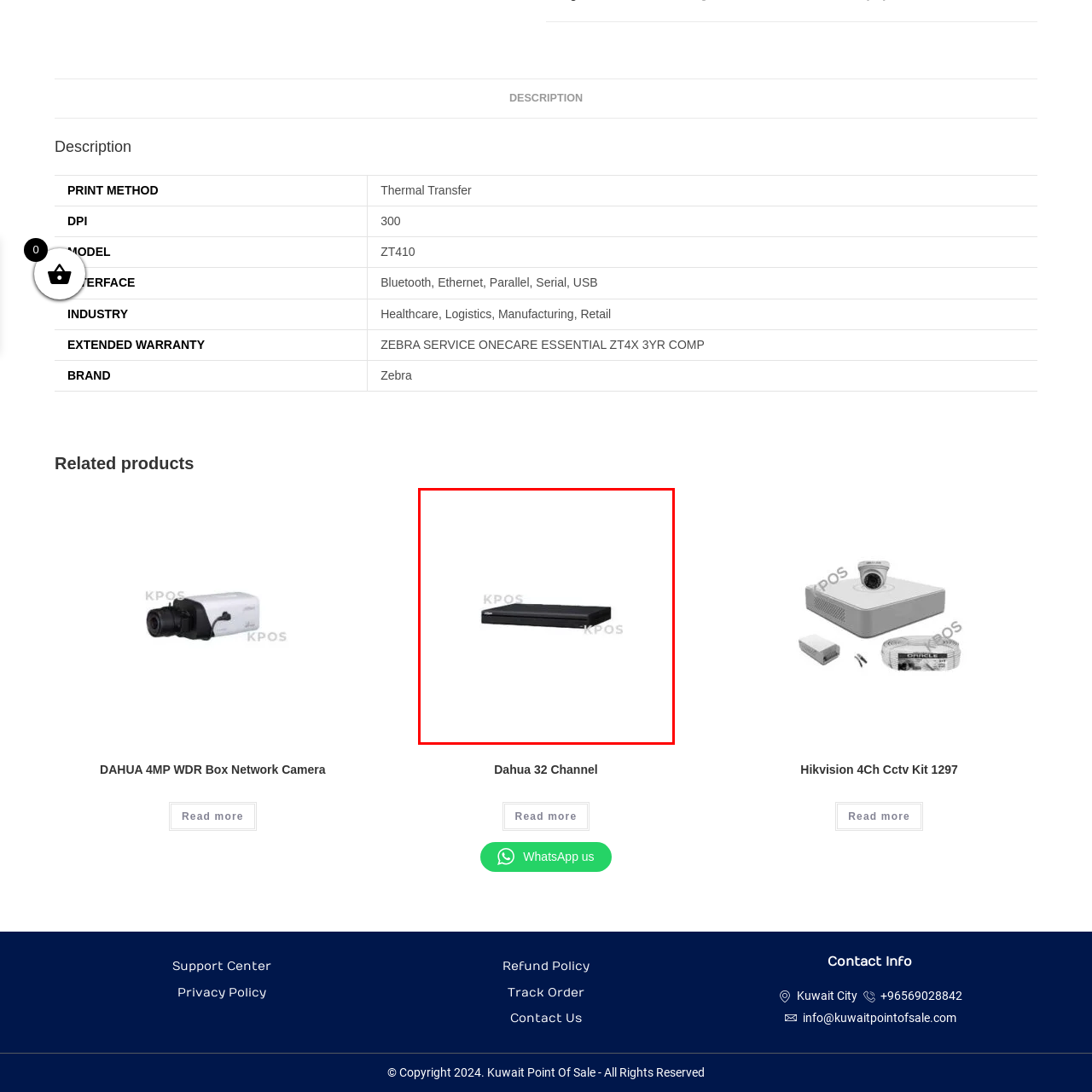Using the image highlighted in the red border, answer the following question concisely with a word or phrase:
How many camera channels can this NVR accommodate?

32